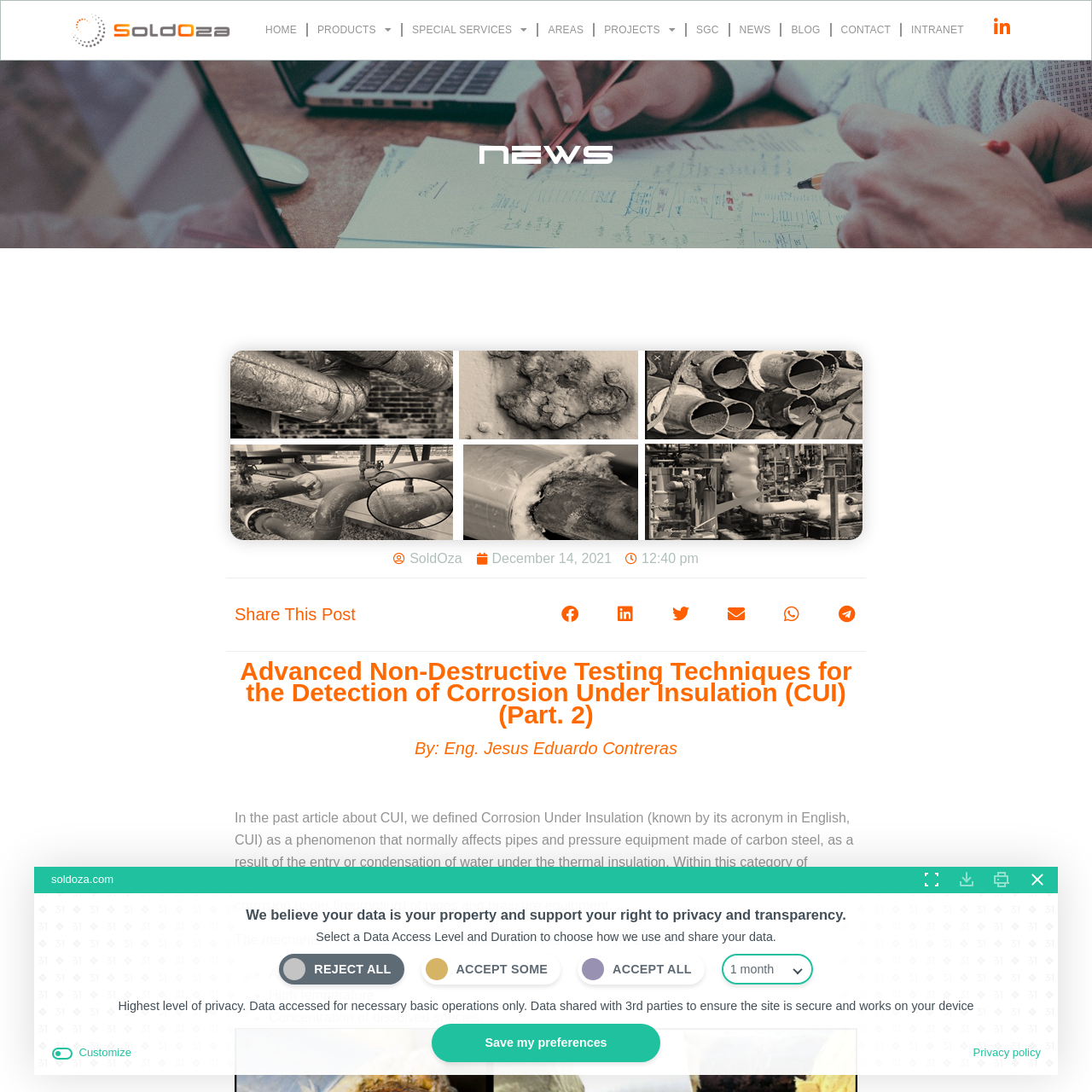Locate the bounding box coordinates of the clickable part needed for the task: "Read the article about Advanced Non-Destructive Testing Techniques for the Detection of Corrosion Under Insulation (CUI) (Part. 2)".

[0.22, 0.601, 0.78, 0.667]